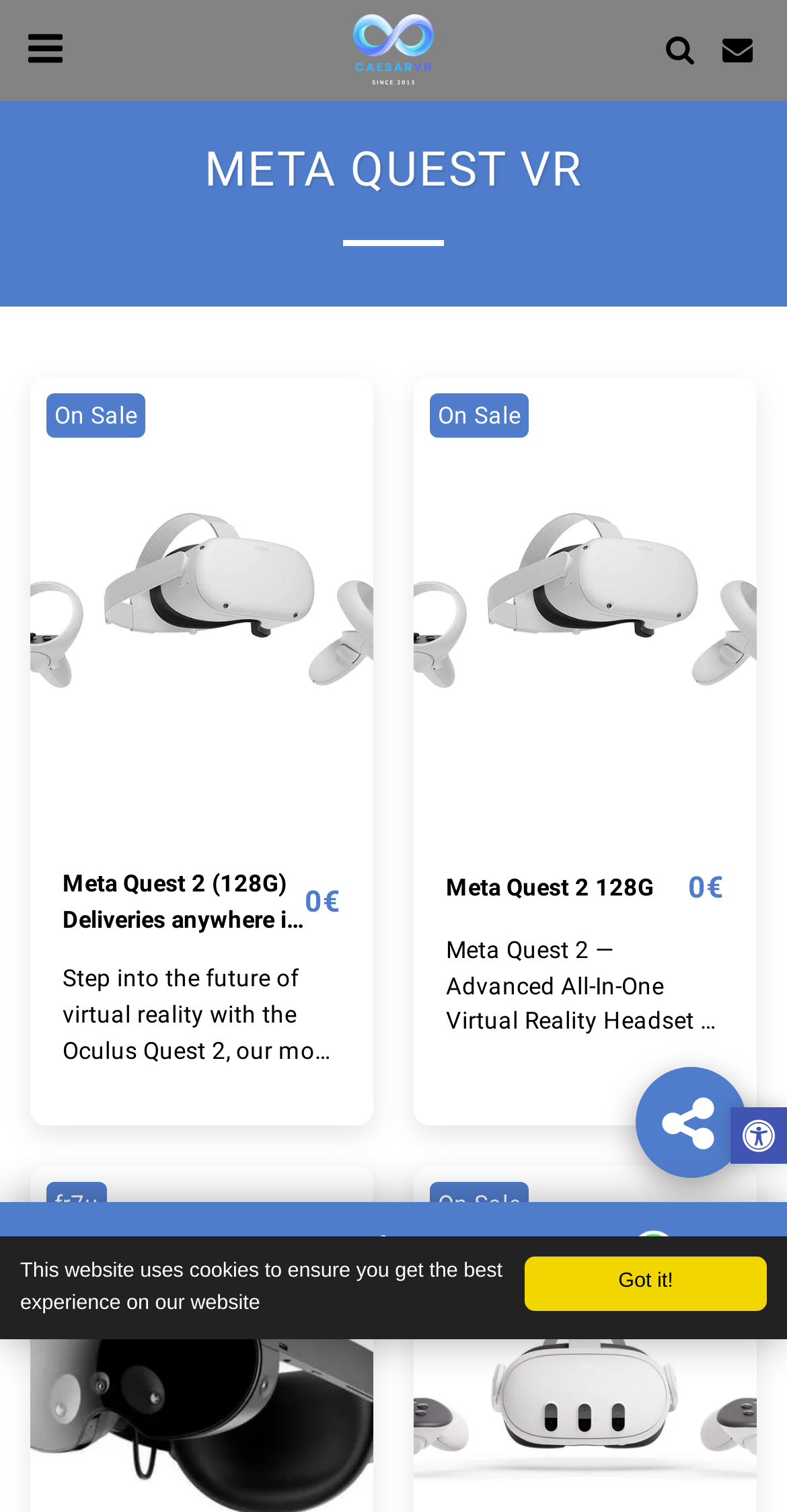Please answer the following question using a single word or phrase: What is the name of the VR headset?

Meta Quest 2